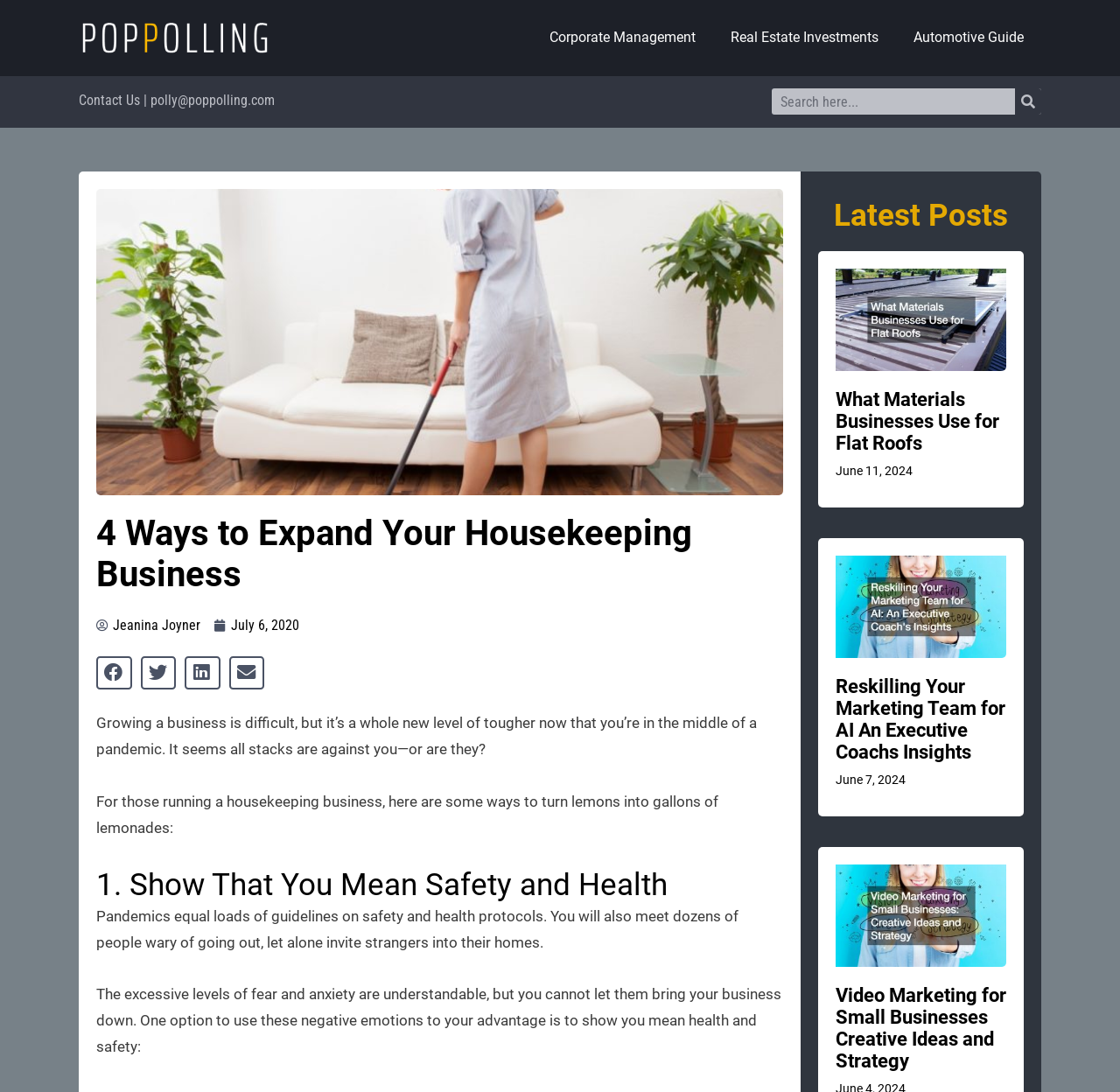Identify the bounding box coordinates of the region that needs to be clicked to carry out this instruction: "Log in". Provide these coordinates as four float numbers ranging from 0 to 1, i.e., [left, top, right, bottom].

None